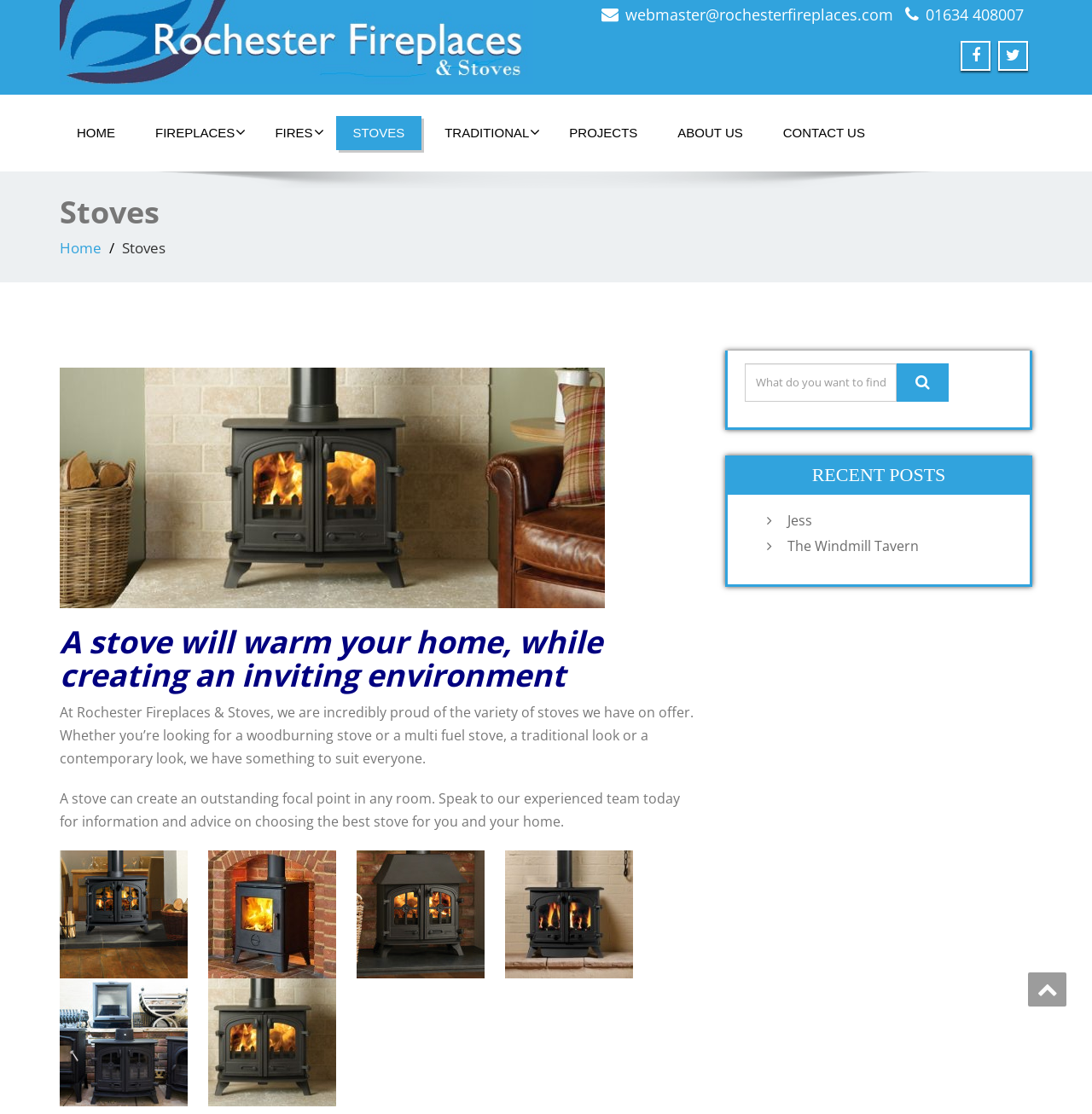What is the purpose of a stove?
Give a detailed response to the question by analyzing the screenshot.

According to the webpage, a stove can create an outstanding focal point in any room and warm the home, while creating an inviting environment.